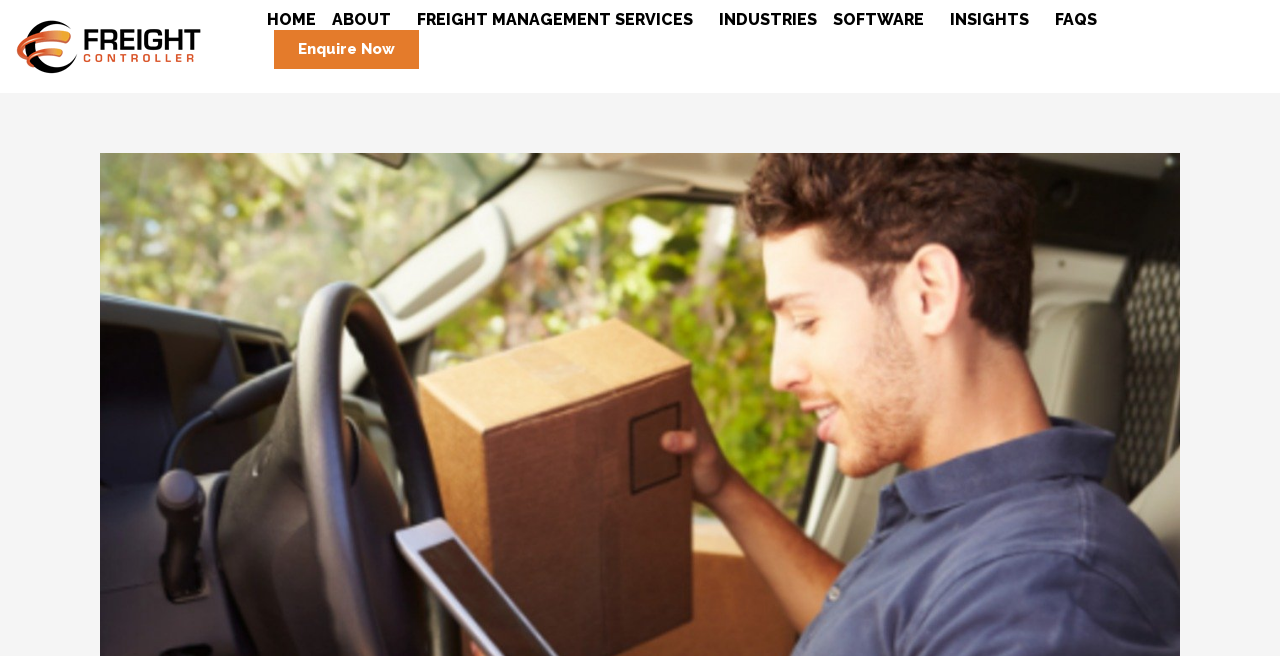How many popup menus are there?
Respond to the question with a single word or phrase according to the image.

4